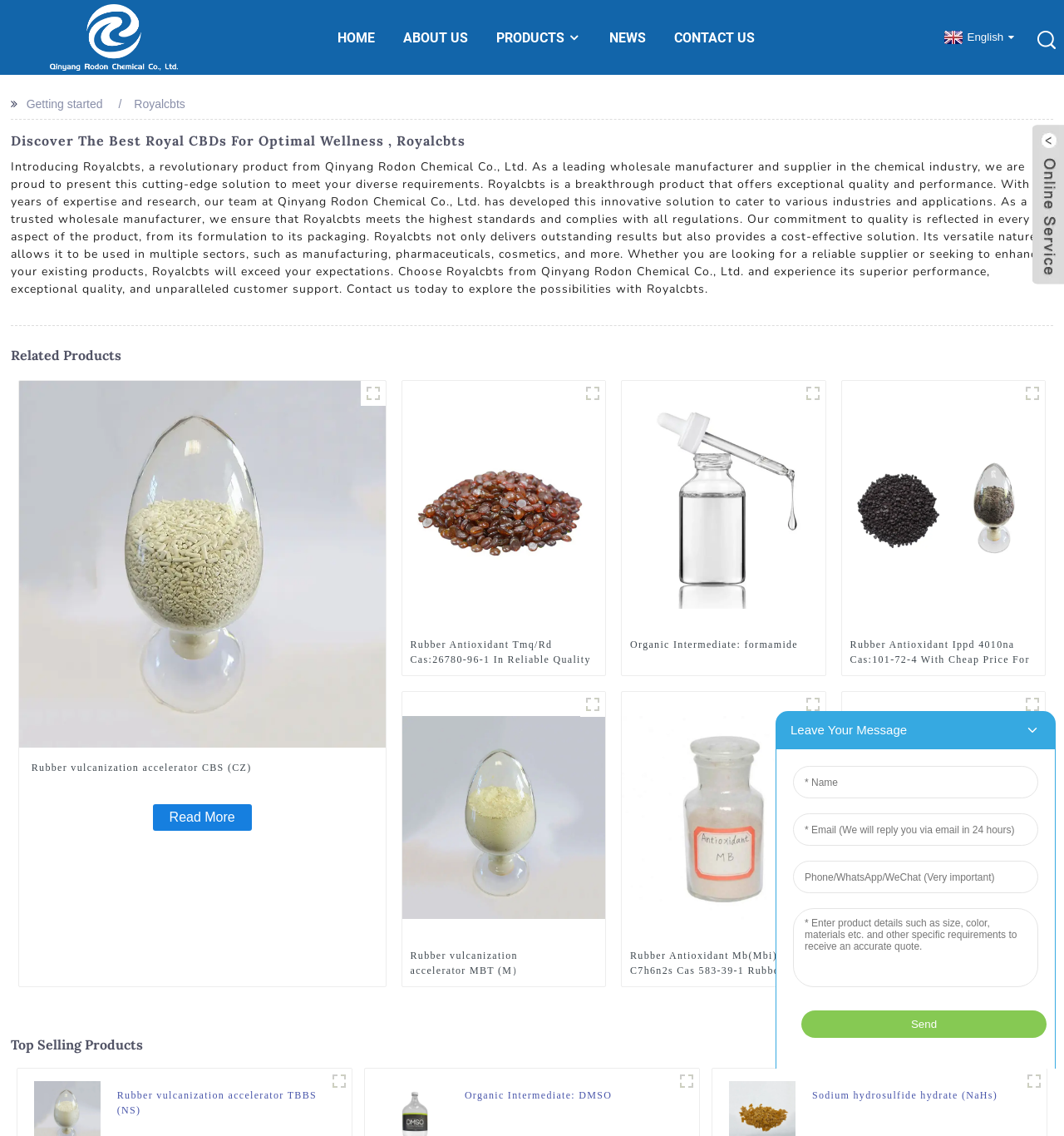Your task is to extract the text of the main heading from the webpage.

Discover The Best Royal CBDs For Optimal Wellness , Royalcbts